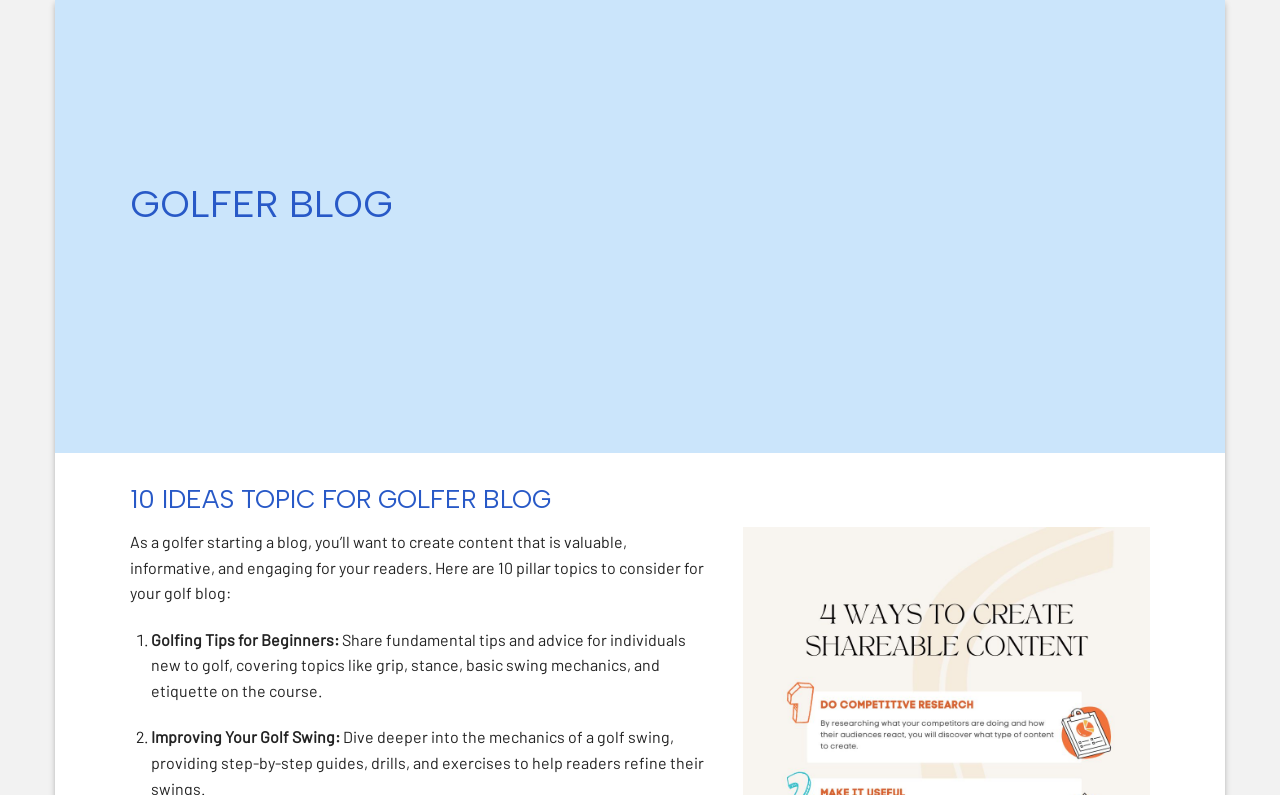Offer a meticulous caption that includes all visible features of the webpage.

The webpage is about creating a golf blog, specifically focusing on valuable and engaging content for readers. At the top, there is a heading "GOLFER BLOG" followed by a smaller heading "10 IDEAS TOPIC FOR GOLFER BLOG" below it. 

Below the headings, there is a paragraph of text that explains the importance of creating valuable content for a golf blog. 

Underneath the paragraph, there is a numbered list with two list items so far. The first item, "1. Golfing Tips for Beginners:", is accompanied by a brief description of the topic, which covers fundamental tips and advice for individuals new to golf. This list item is positioned near the top left of the list area. 

The second item, "2. Improving Your Golf Swing:", is also accompanied by a brief description, but its content is not provided. This list item is positioned below the first one, near the middle left of the list area.